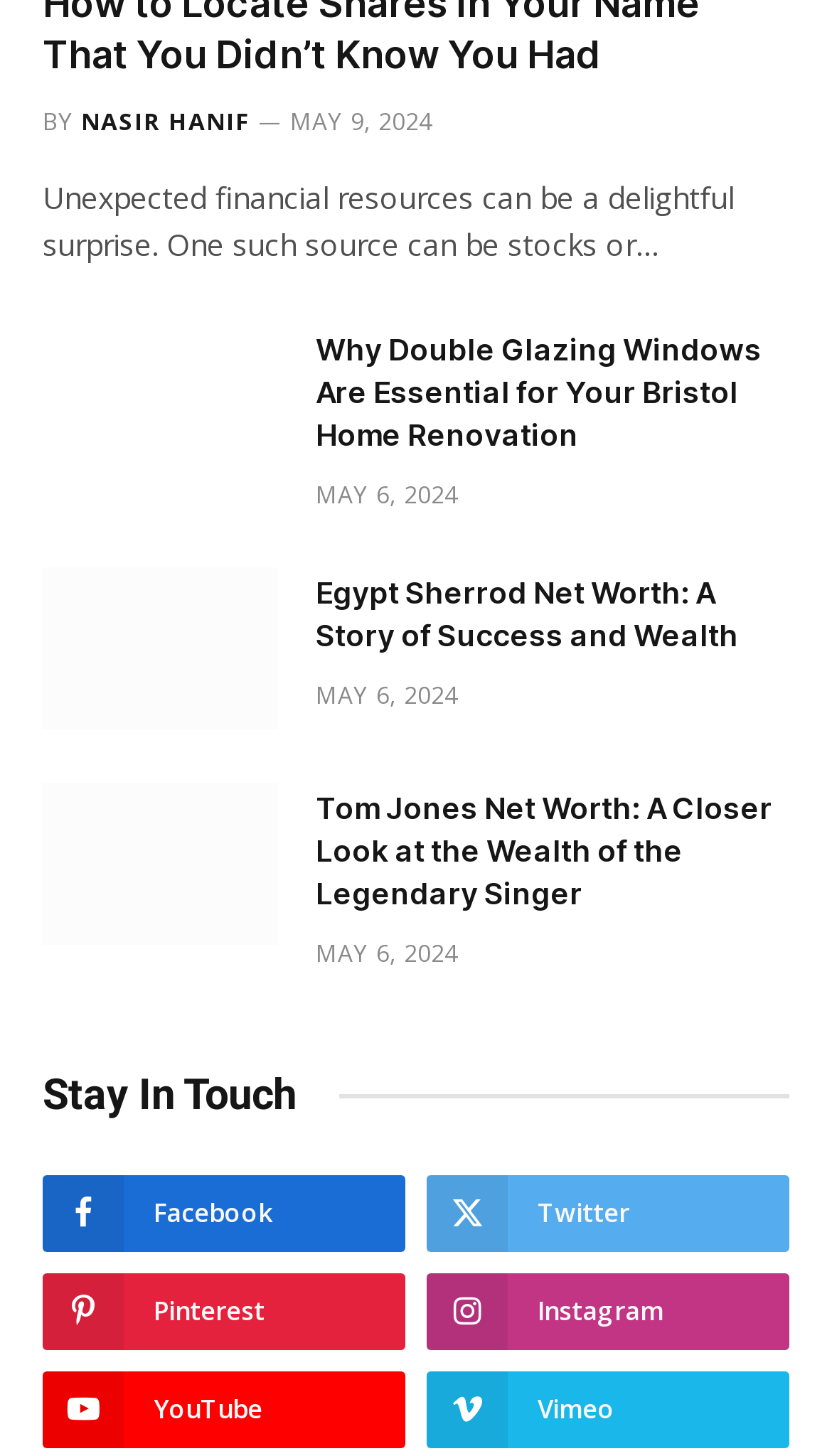Could you find the bounding box coordinates of the clickable area to complete this instruction: "View the article about Tom Jones Net Worth"?

[0.051, 0.538, 0.333, 0.649]